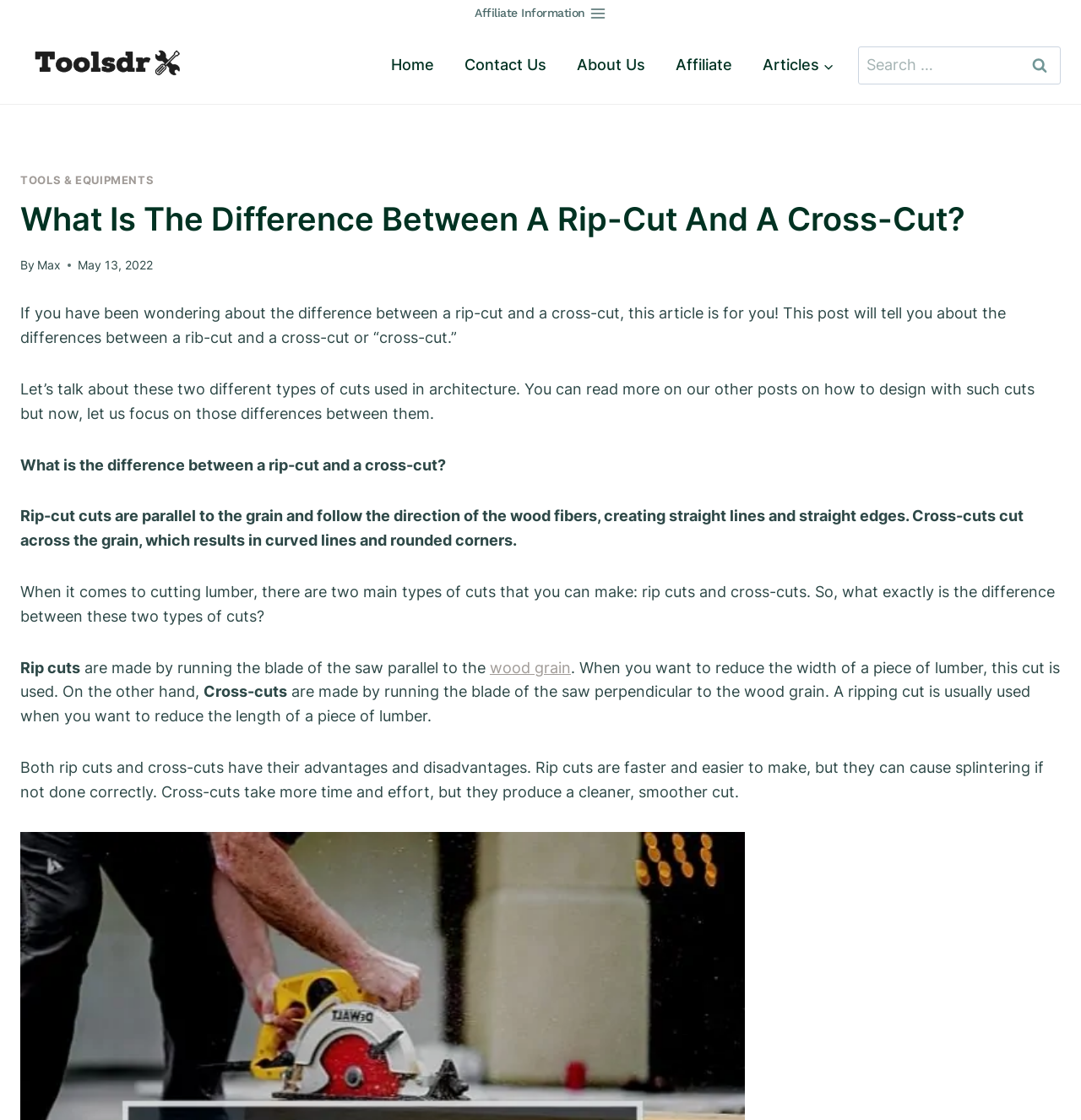Please give a concise answer to this question using a single word or phrase: 
What is the purpose of a cross-cut?

To reduce the length of lumber